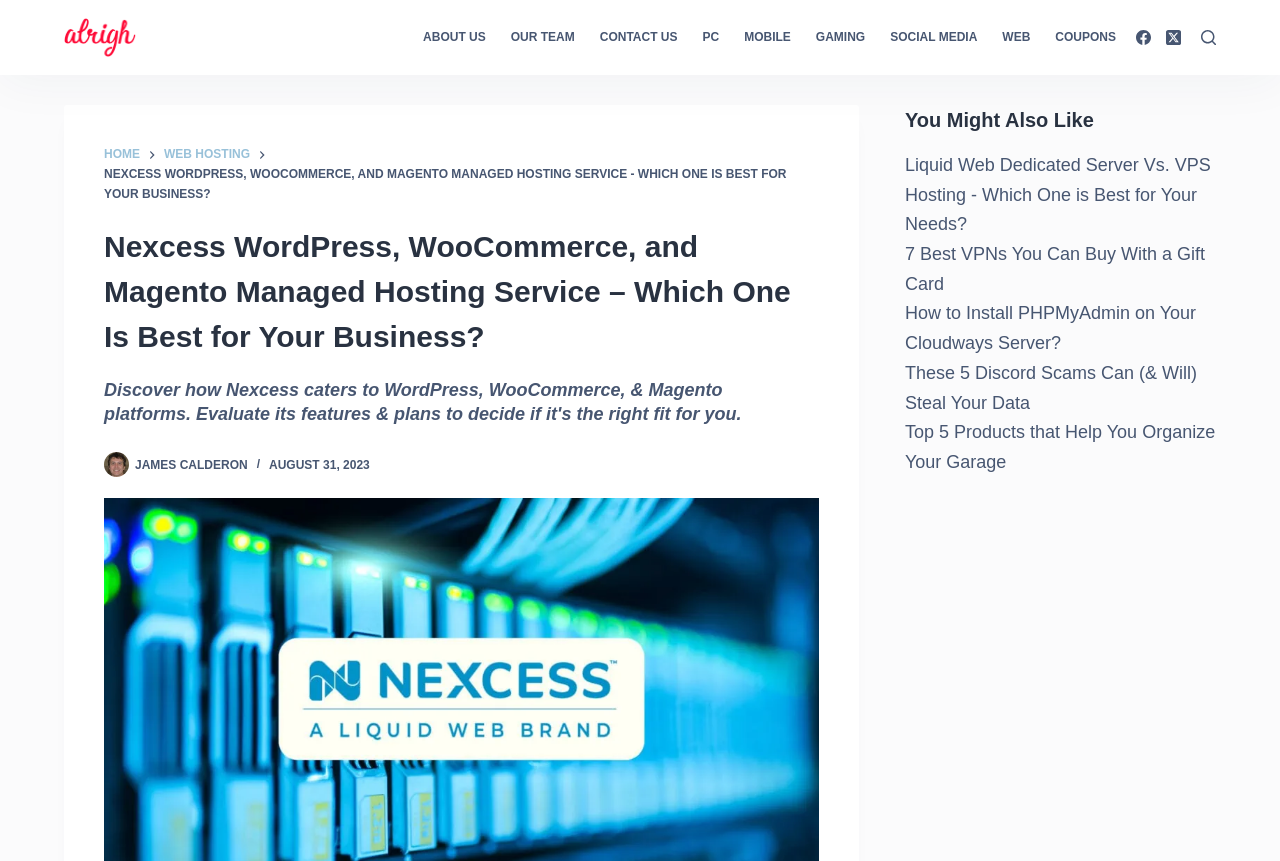How many related articles are suggested?
We need a detailed and exhaustive answer to the question. Please elaborate.

The webpage suggests 5 related articles, which are 'Liquid Web Dedicated Server Vs. VPS Hosting - Which One is Best for Your Needs?', '7 Best VPNs You Can Buy With a Gift Card', 'How to Install PHPMyAdmin on Your Cloudways Server?', 'These 5 Discord Scams Can (& Will) Steal Your Data', and 'Top 5 Products that Help You Organize Your Garage'.